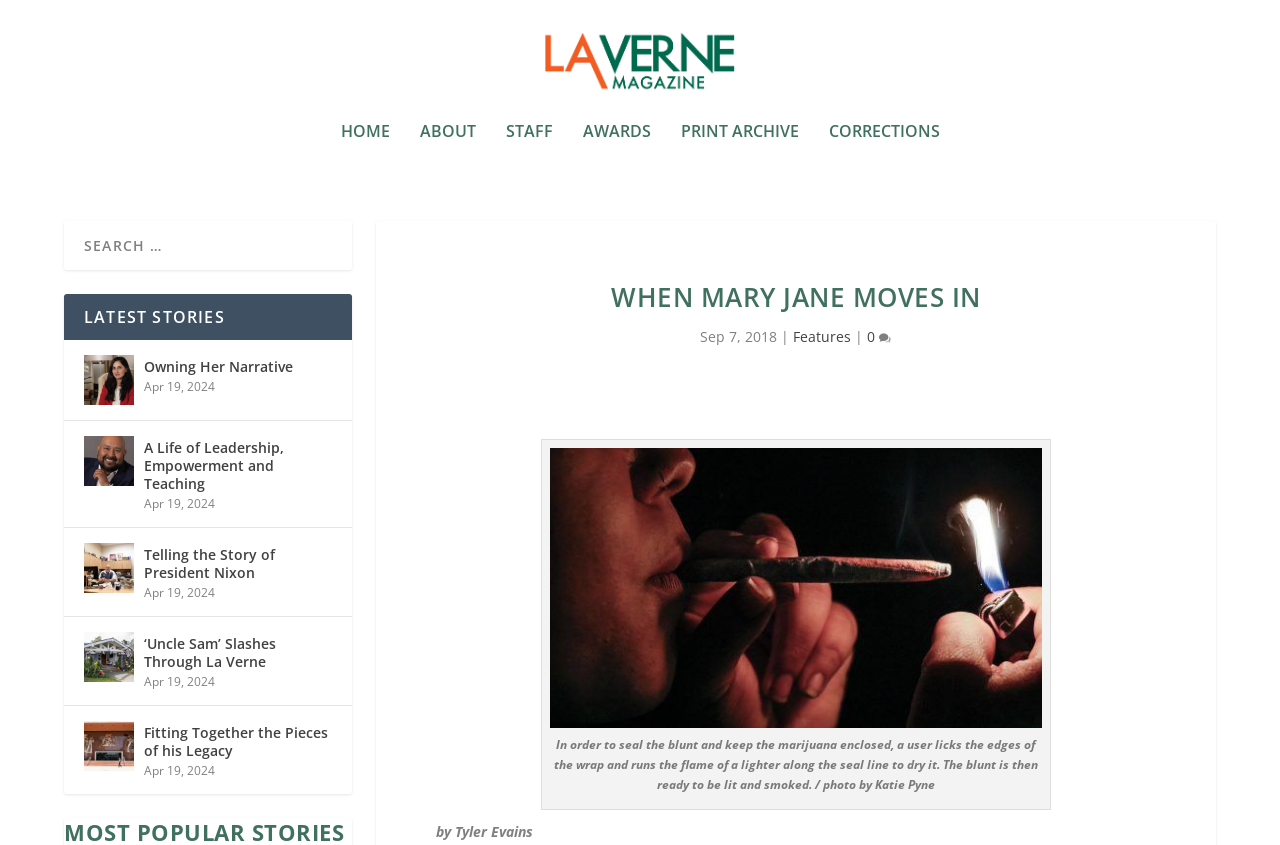What is the date of the latest story?
Please give a detailed and elaborate explanation in response to the question.

The date of the latest story can be found below each story in the latest stories section. All the stories have the same date, which is Apr 19, 2024.